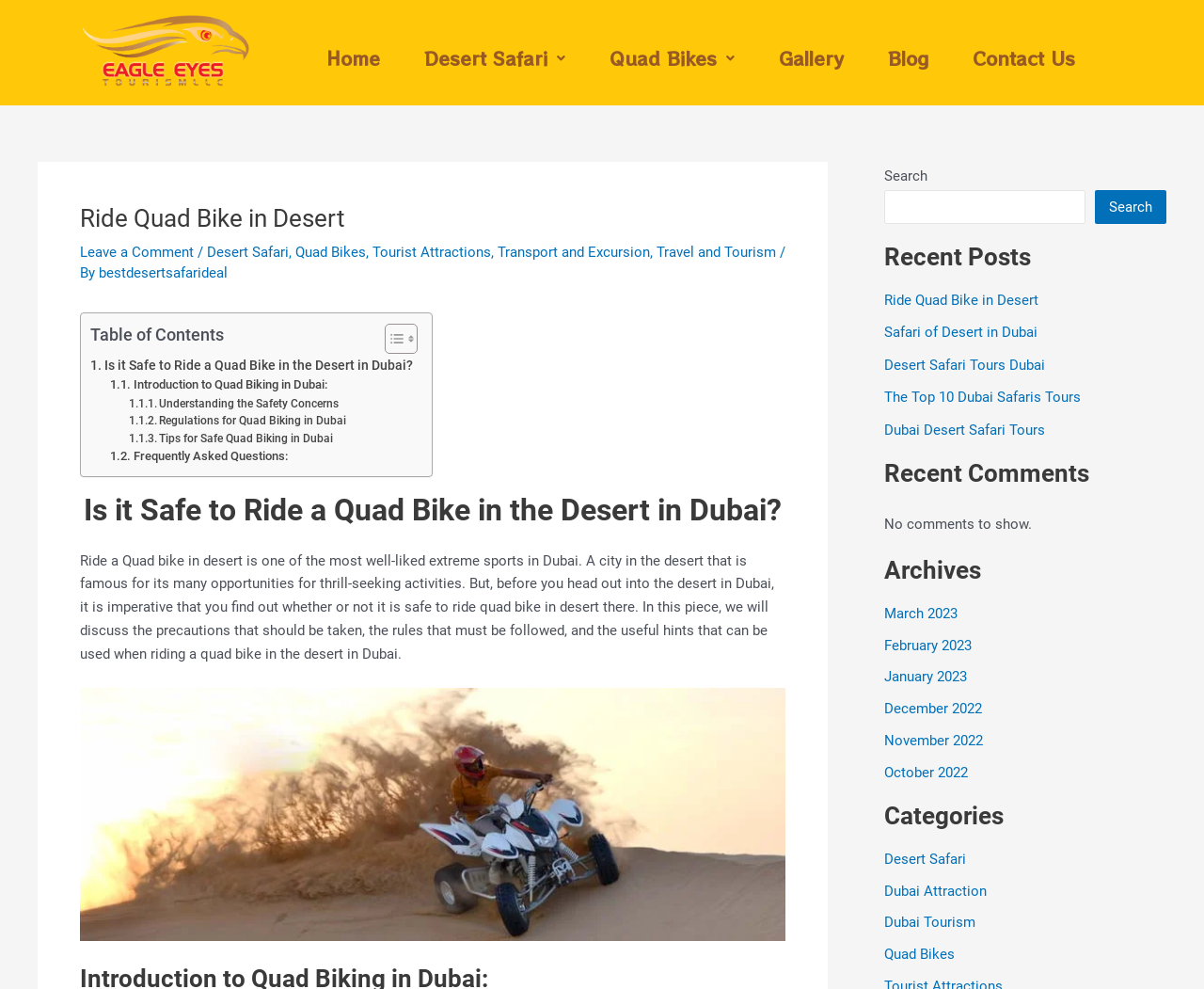What is the main topic of this webpage?
Answer the question with as much detail as you can, using the image as a reference.

Based on the webpage content, especially the heading 'Ride Quad Bike in Desert' and the image 'quad biking in dubai desert safari', it is clear that the main topic of this webpage is about quad biking in the desert.